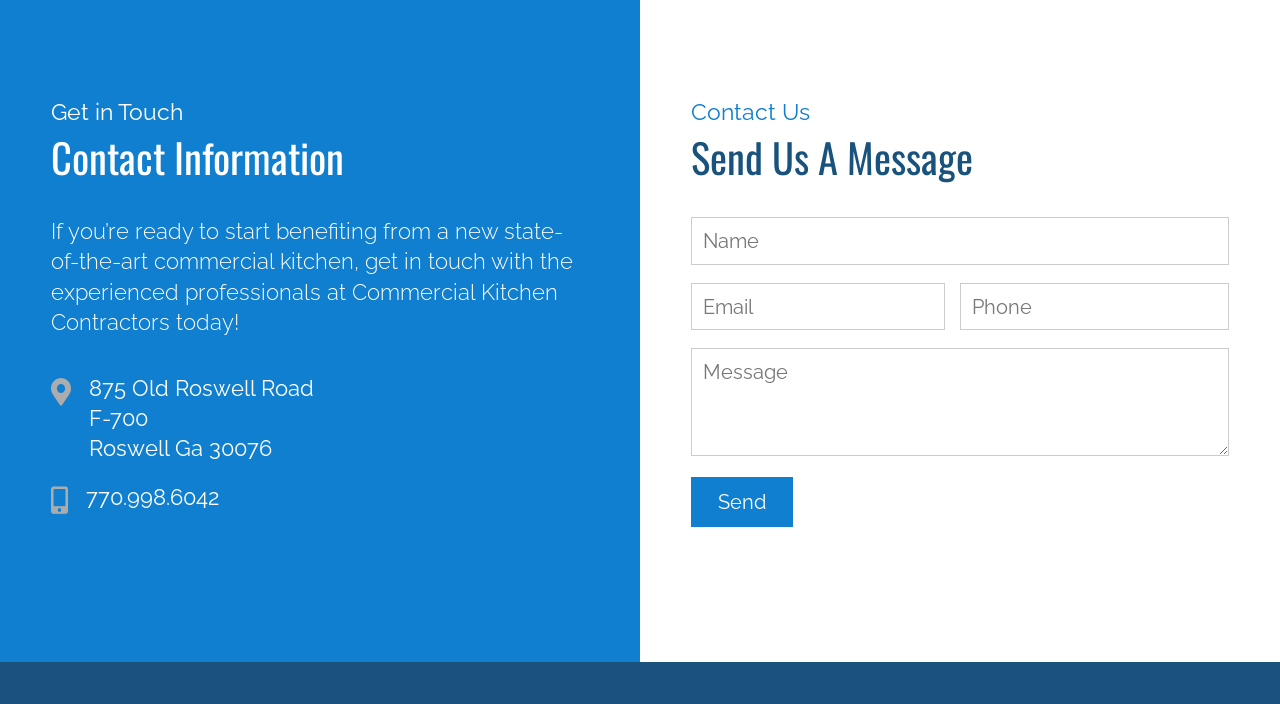Determine the bounding box coordinates of the region that needs to be clicked to achieve the task: "Call Commercial Kitchen Contractors".

[0.067, 0.686, 0.171, 0.729]